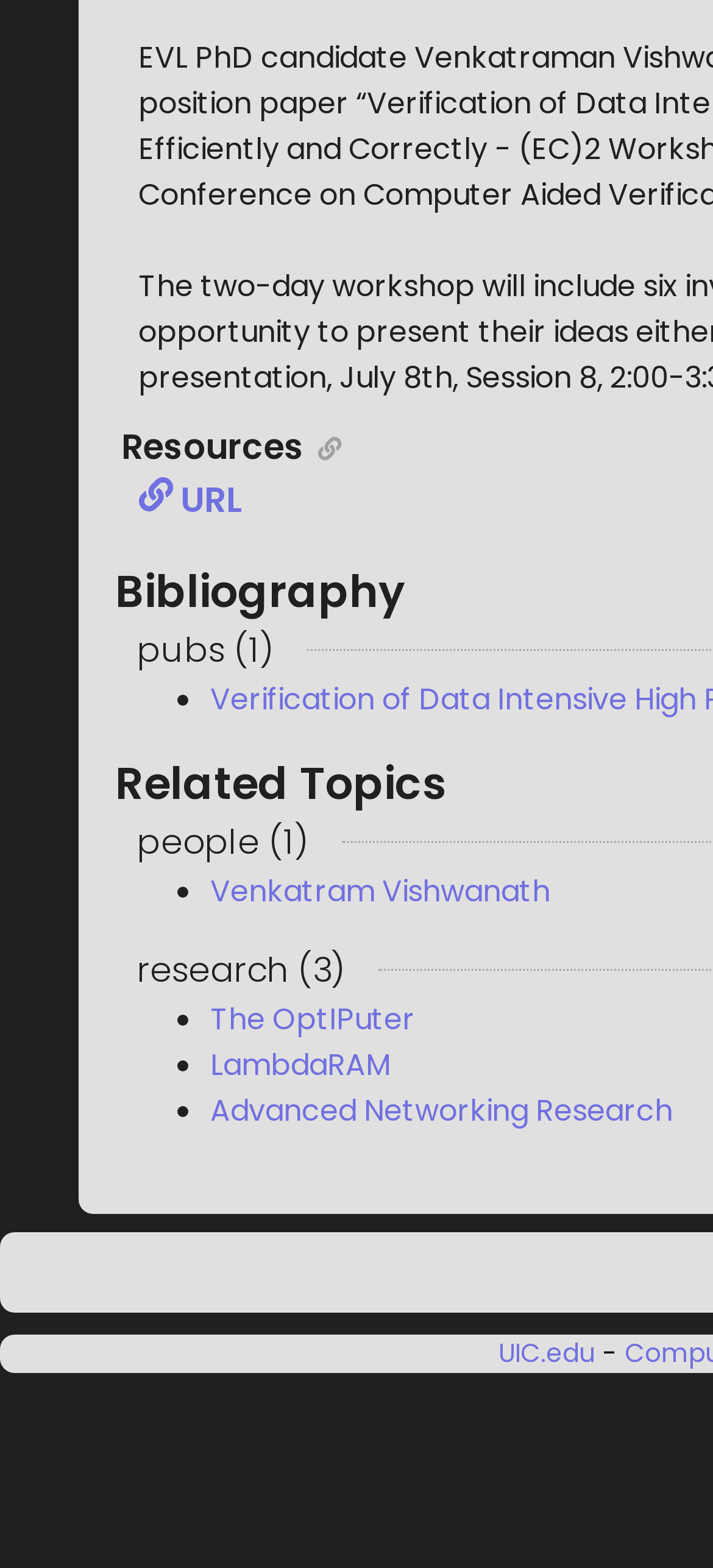Provide a one-word or short-phrase response to the question:
What is the topic of the third link?

Advanced Networking Research